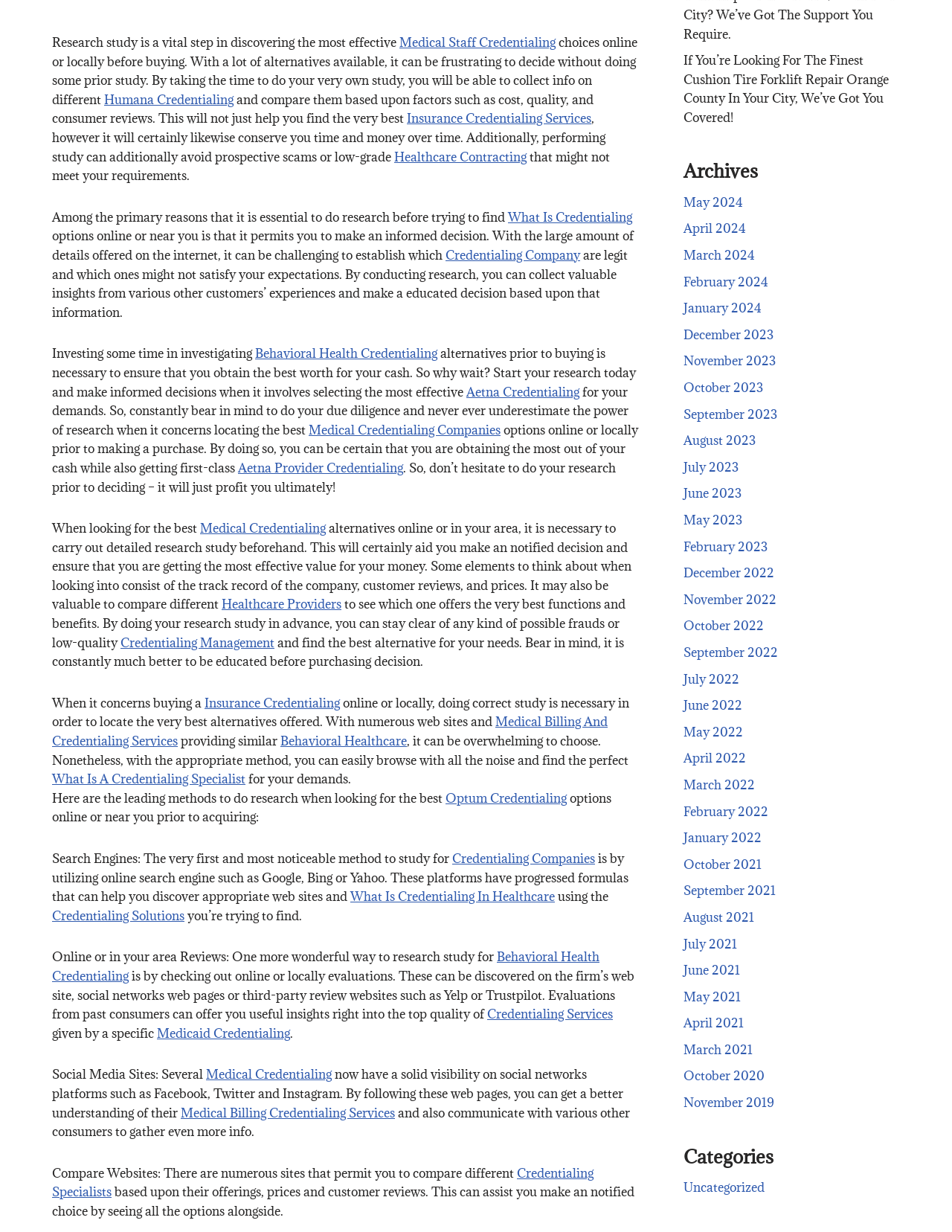Identify the coordinates of the bounding box for the element described below: "What Is Credentialing In Healthcare". Return the coordinates as four float numbers between 0 and 1: [left, top, right, bottom].

[0.368, 0.721, 0.583, 0.734]